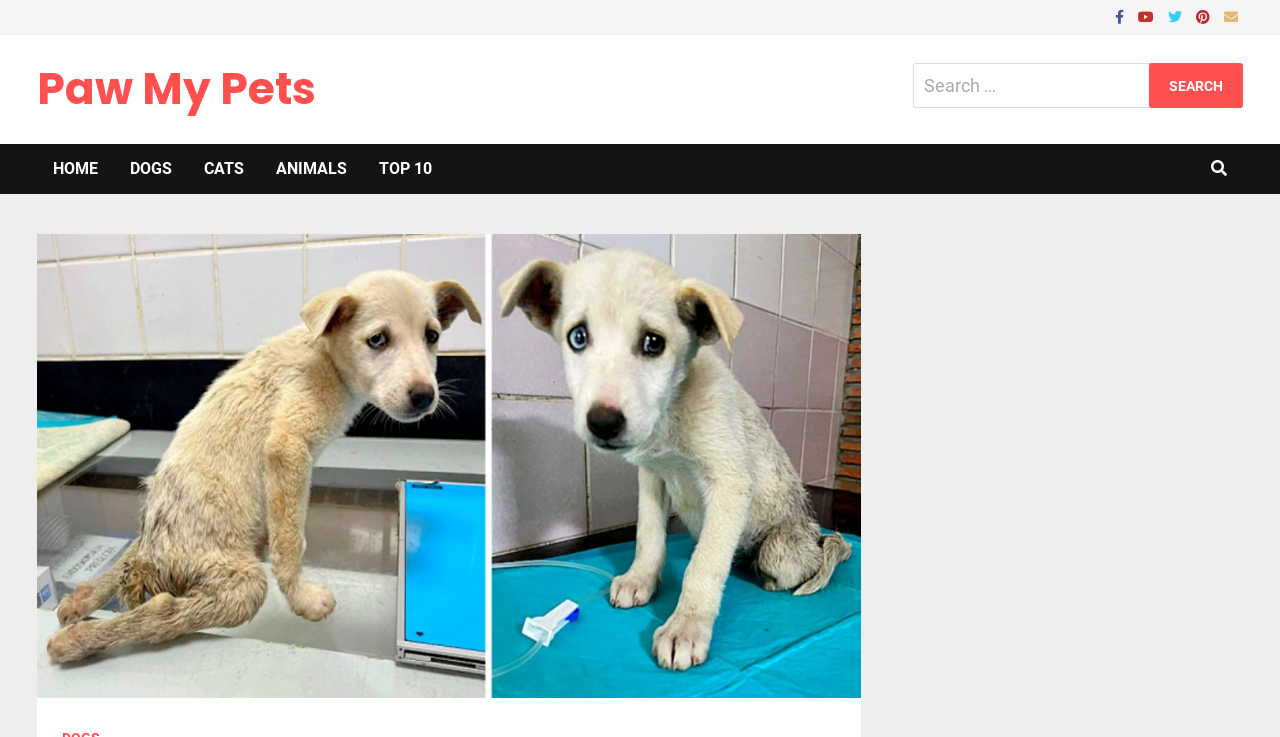Show me the bounding box coordinates of the clickable region to achieve the task as per the instruction: "Search".

[0.898, 0.085, 0.971, 0.147]